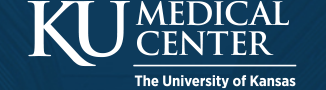What words appear alongside the letters 'KU'?
Can you offer a detailed and complete answer to this question?

The words 'MEDICAL CENTER' appear alongside the prominent letters 'KU' in a clean, professional style, which is part of the logo design that represents the University of Kansas Medical Center.